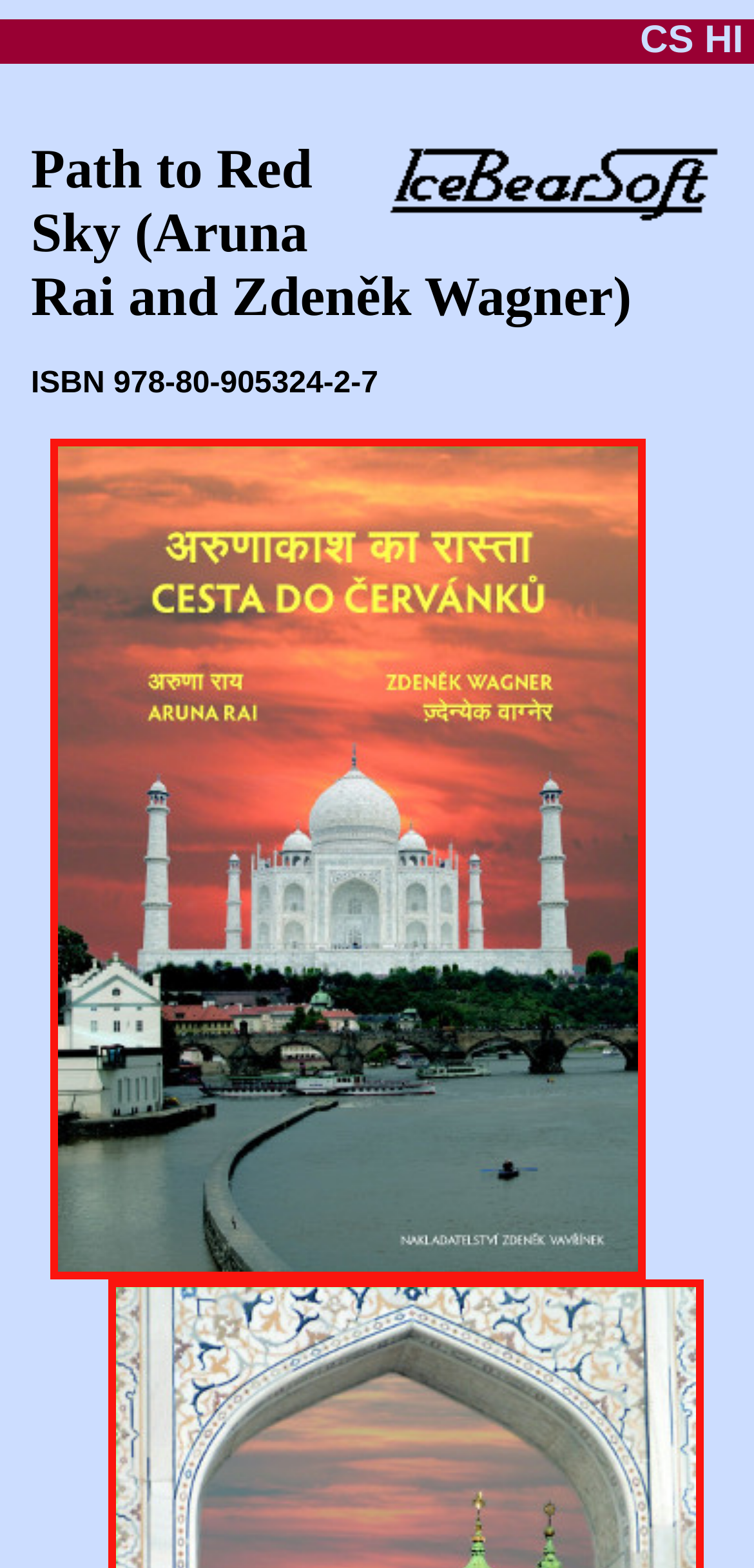Examine the screenshot and answer the question in as much detail as possible: What is the title of the book?

I found the title of the book by looking at the heading element that contains the title, which is 'Ice Bear SoftPath to Red Sky (Aruna Rai and Zdeněk Wagner)'. The title is 'Path to Red Sky'.